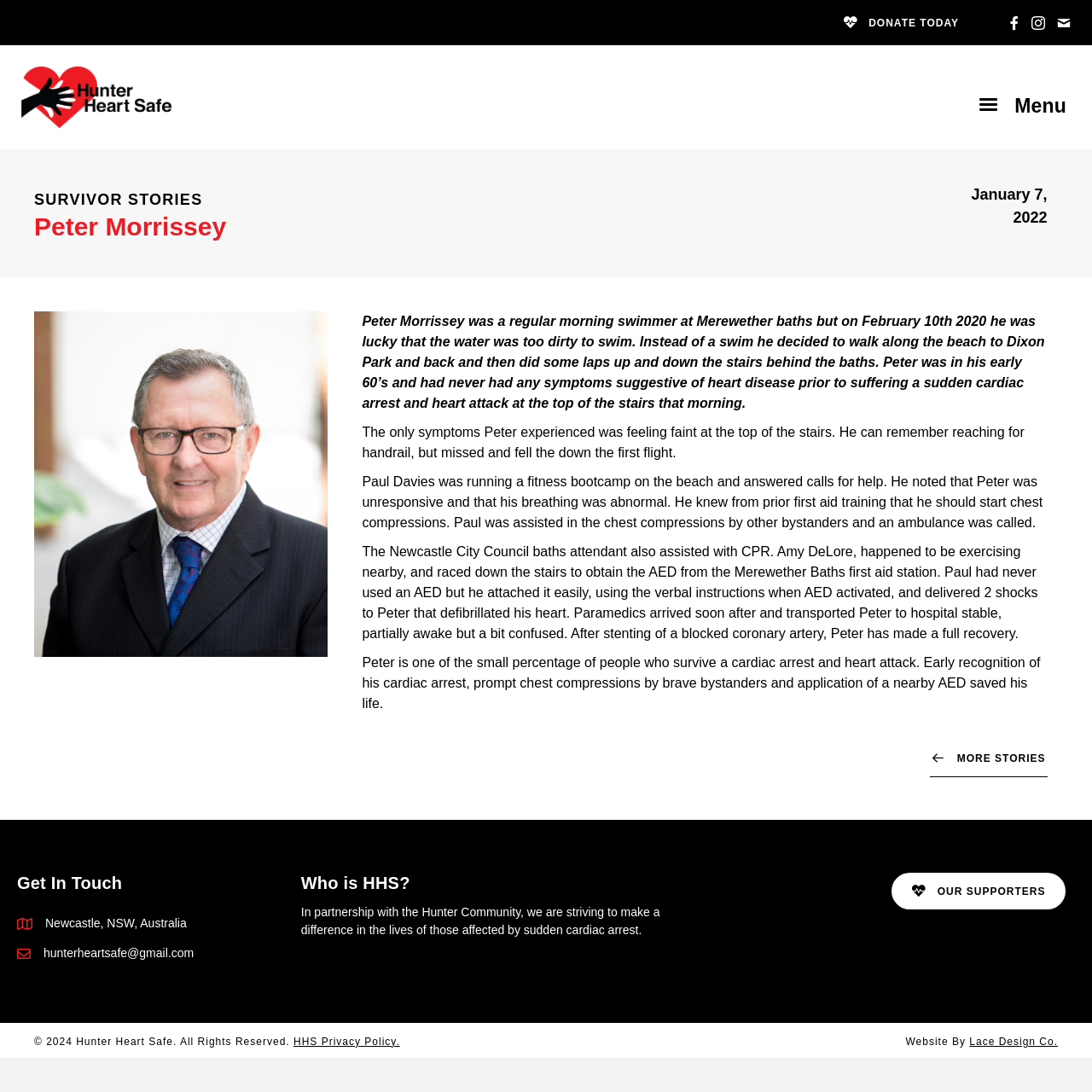Illustrate the webpage's structure and main components comprehensively.

The webpage is about Peter Morrissey, a survivor of a sudden cardiac arrest and heart attack. At the top of the page, there is a horizontal logo of Hunter Heart Safe (HHS) on the left, and a "DONATE TODAY" link on the right. A "Menu" button is located at the top right corner.

Below the top section, there is a main content area that takes up most of the page. It starts with a "SURVIVOR STORIES" link, followed by a heading that reads "Peter Morrissey". Below the heading, there is a date "January 7, 2022" and a small image.

The main content of the page is a story about Peter Morrissey's experience of suffering a sudden cardiac arrest and heart attack while walking on the beach. The story is divided into several paragraphs, describing how he was lucky to have bystanders who performed CPR and used an Automated External Defibrillator (AED) to save his life.

At the bottom of the story, there is a "MORE STORIES" link. Below that, there is a section with contact information, including a heading "Get In Touch", an address in Newcastle, NSW, Australia, and an email address. There is also a section with a heading "Who is HHS?" that describes the organization's mission to make a difference in the lives of those affected by sudden cardiac arrest.

Finally, at the very bottom of the page, there is a copyright notice, a link to the HHS Privacy Policy, and a credit to the website designer, Lace Design Co.